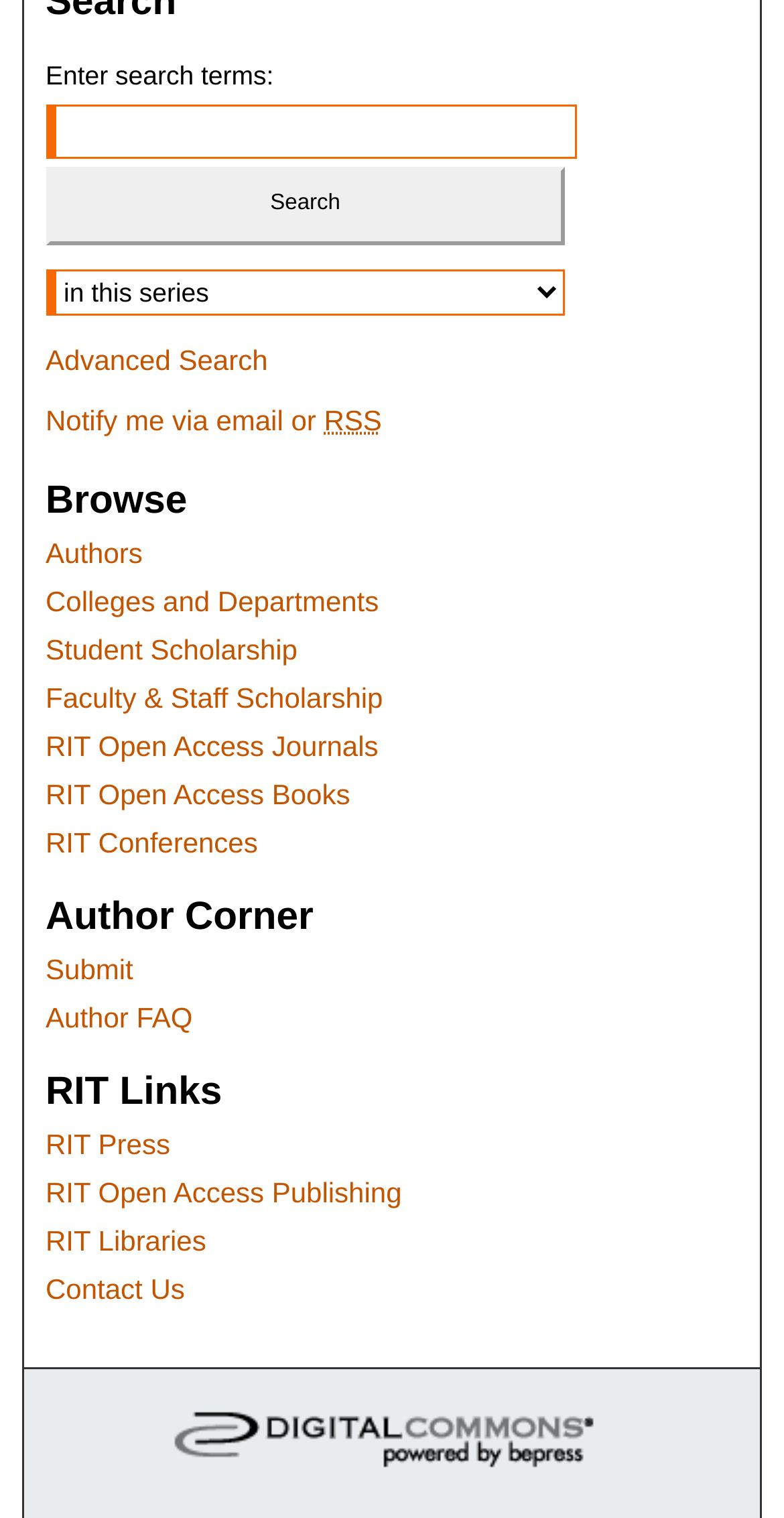Provide a brief response to the question below using a single word or phrase: 
What is the last link available under 'RIT Links'?

Contact Us